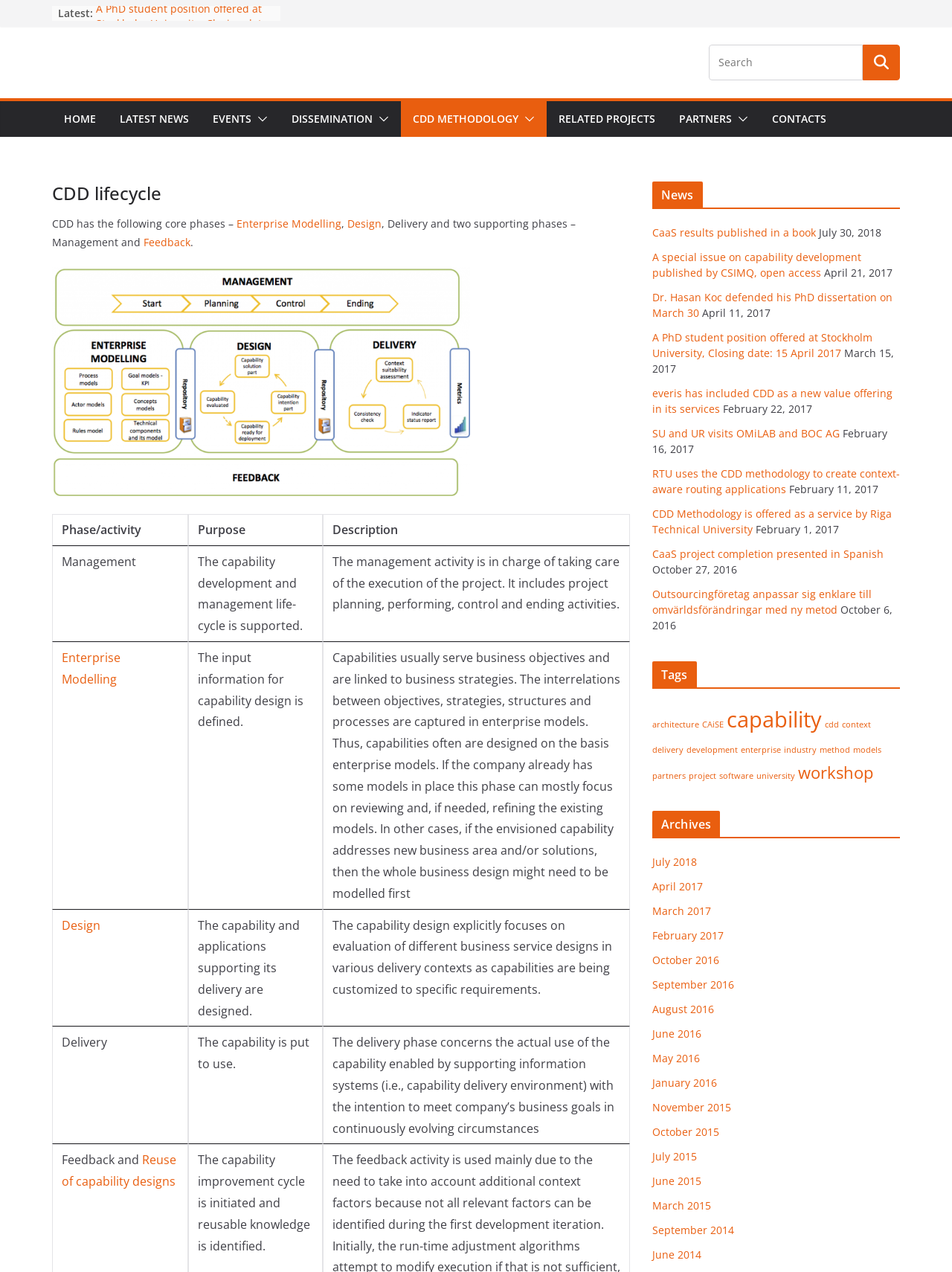Predict the bounding box of the UI element based on this description: "July 2015".

[0.685, 0.904, 0.732, 0.915]